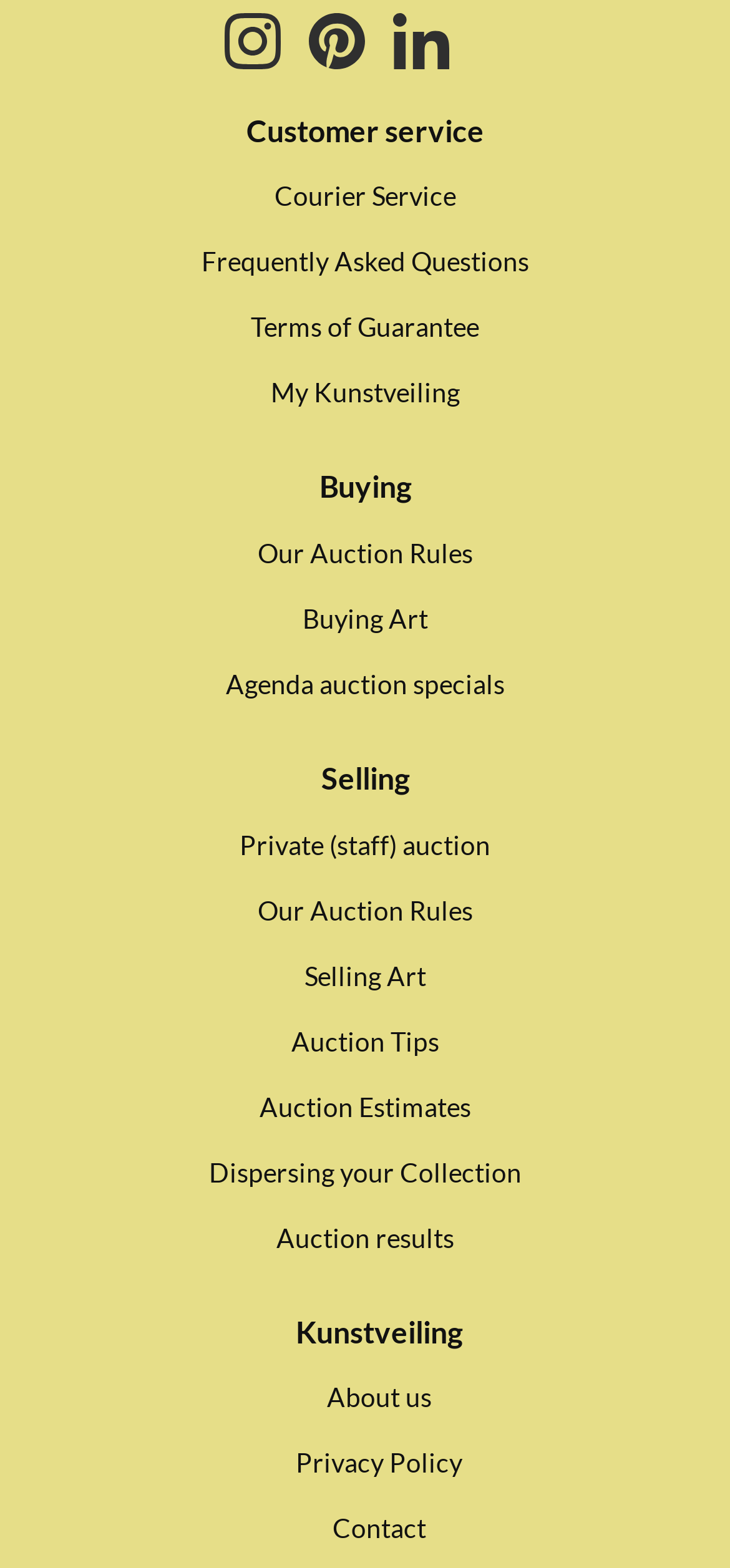Provide the bounding box coordinates for the UI element that is described as: "Buying Art".

[0.414, 0.384, 0.586, 0.405]